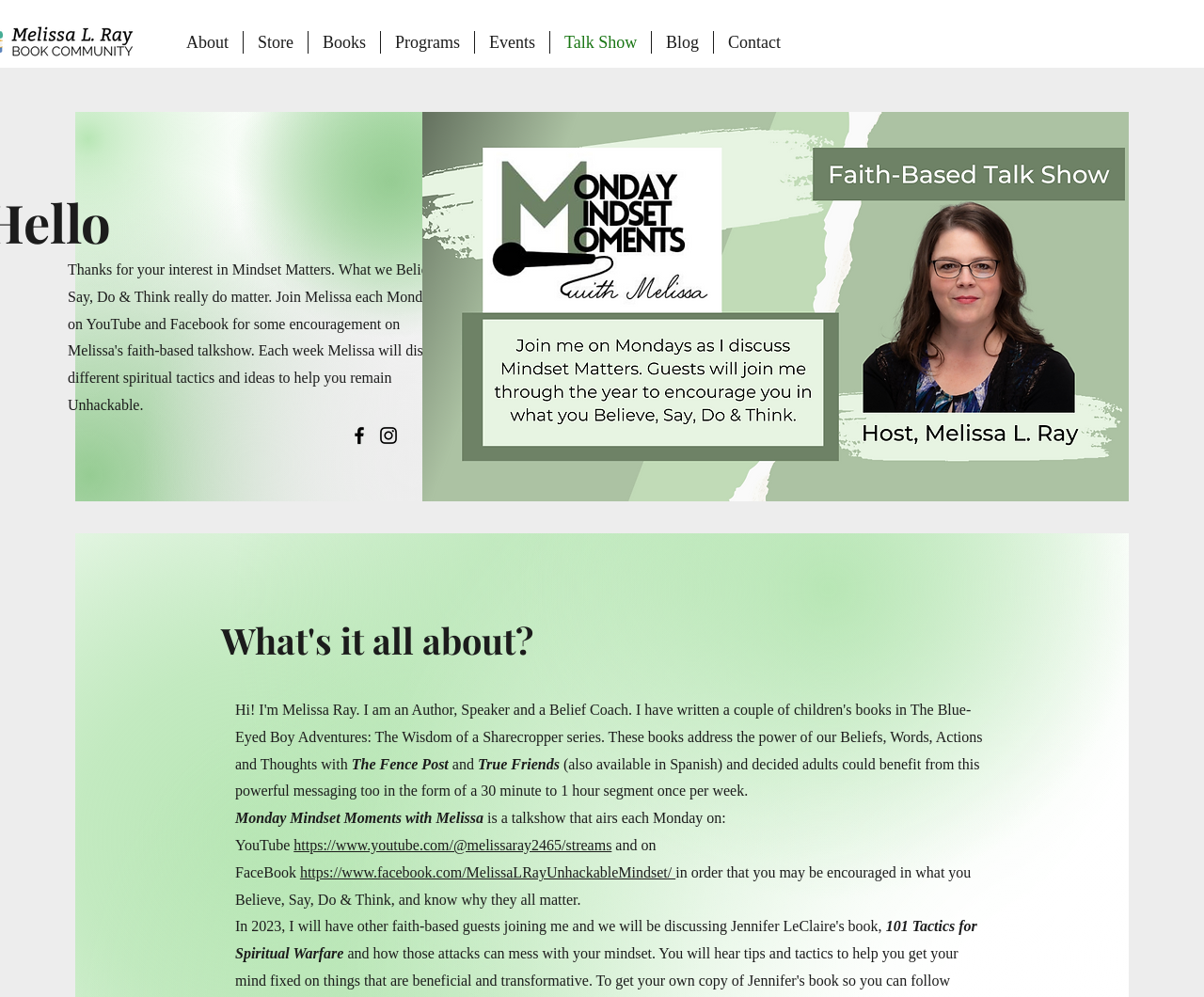Where can the talk show be watched?
Using the image provided, answer with just one word or phrase.

YouTube and Facebook